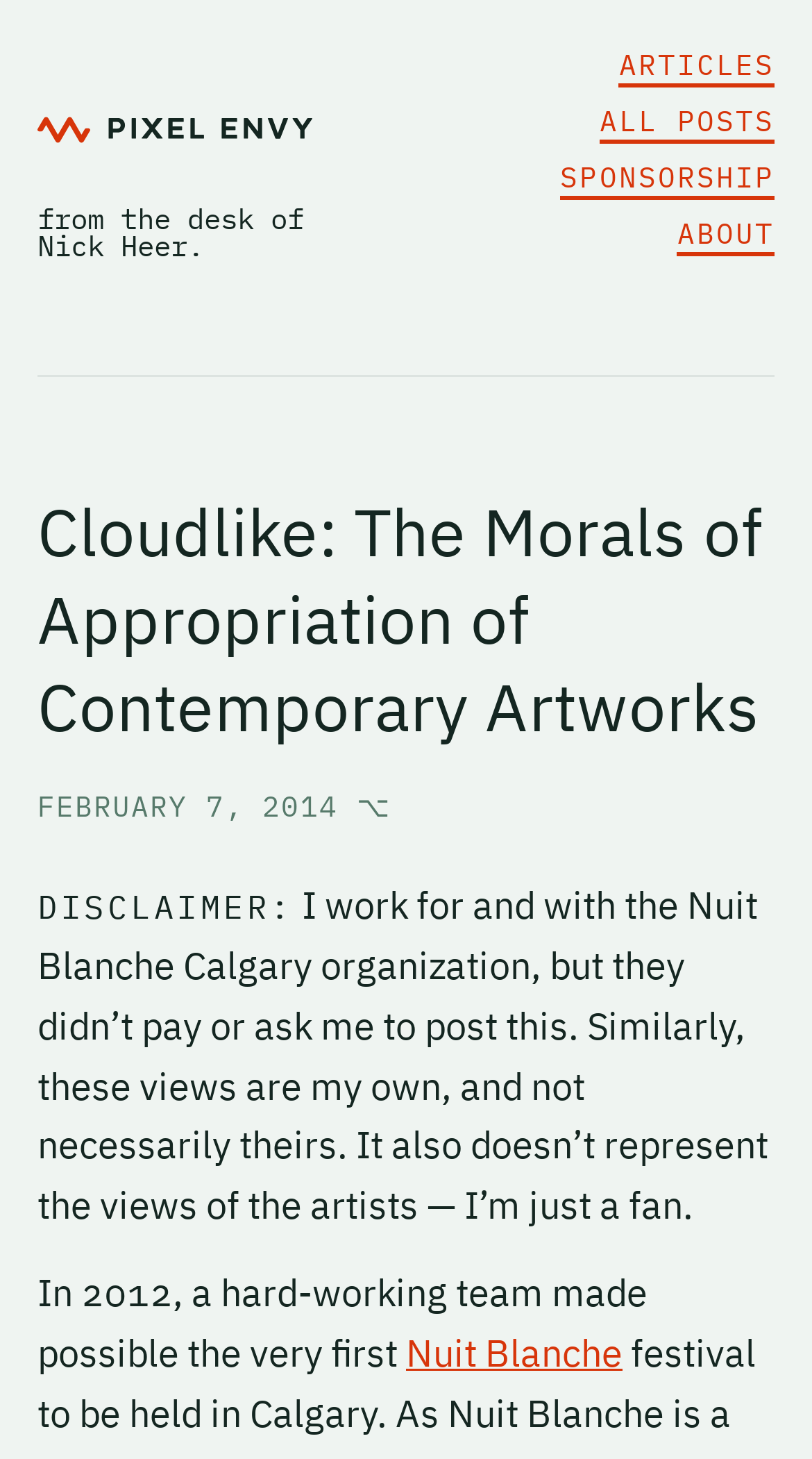Given the content of the image, can you provide a detailed answer to the question?
What organization does the author work with?

The organization that the author works with is mentioned in the disclaimer section of the webpage, with the text 'I work for and with the Nuit Blanche Calgary organization...' located at a bounding box coordinate of [0.046, 0.604, 0.946, 0.843].